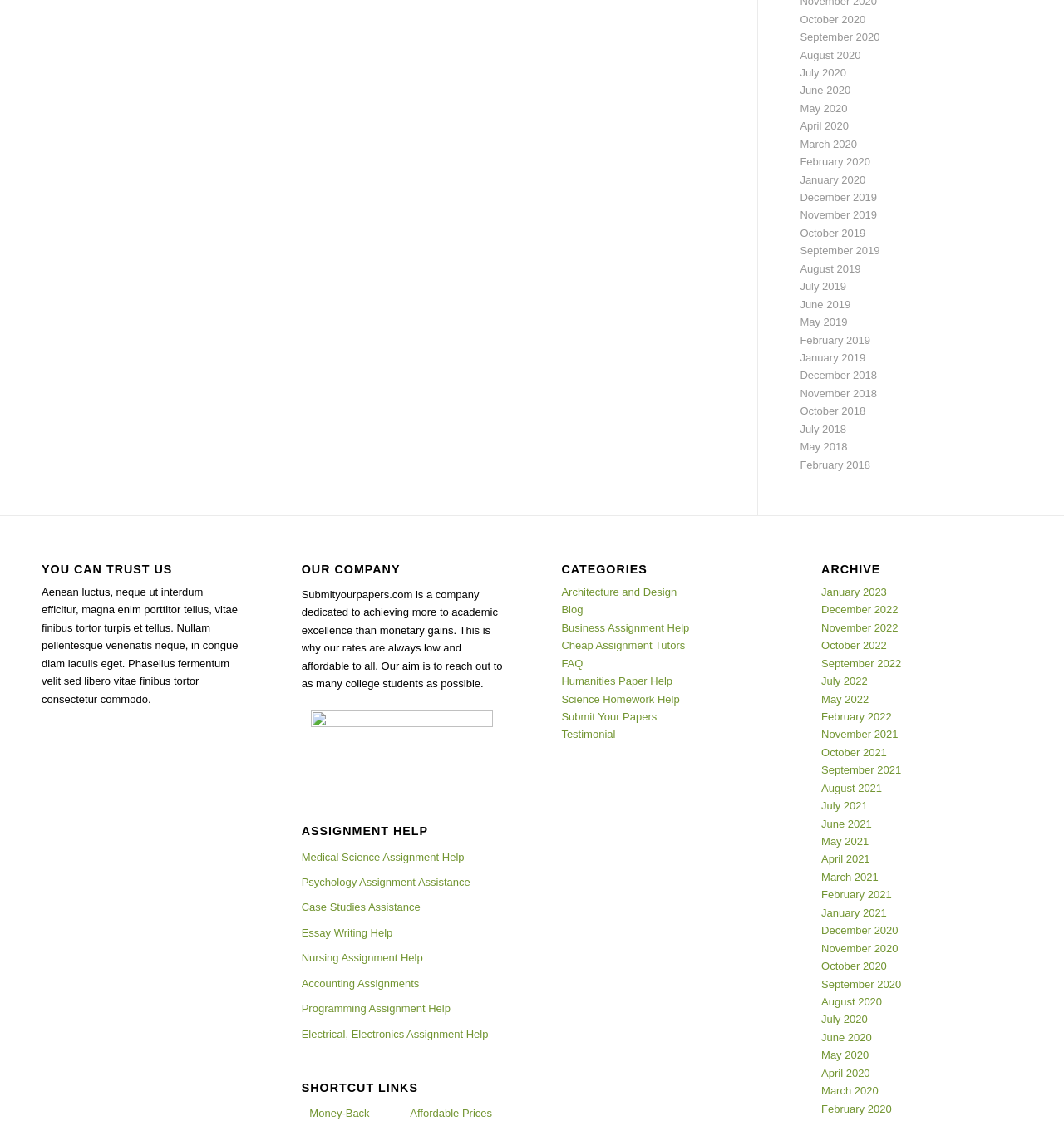Provide the bounding box coordinates of the area you need to click to execute the following instruction: "Get Medical Science Assignment Help".

[0.283, 0.754, 0.472, 0.776]